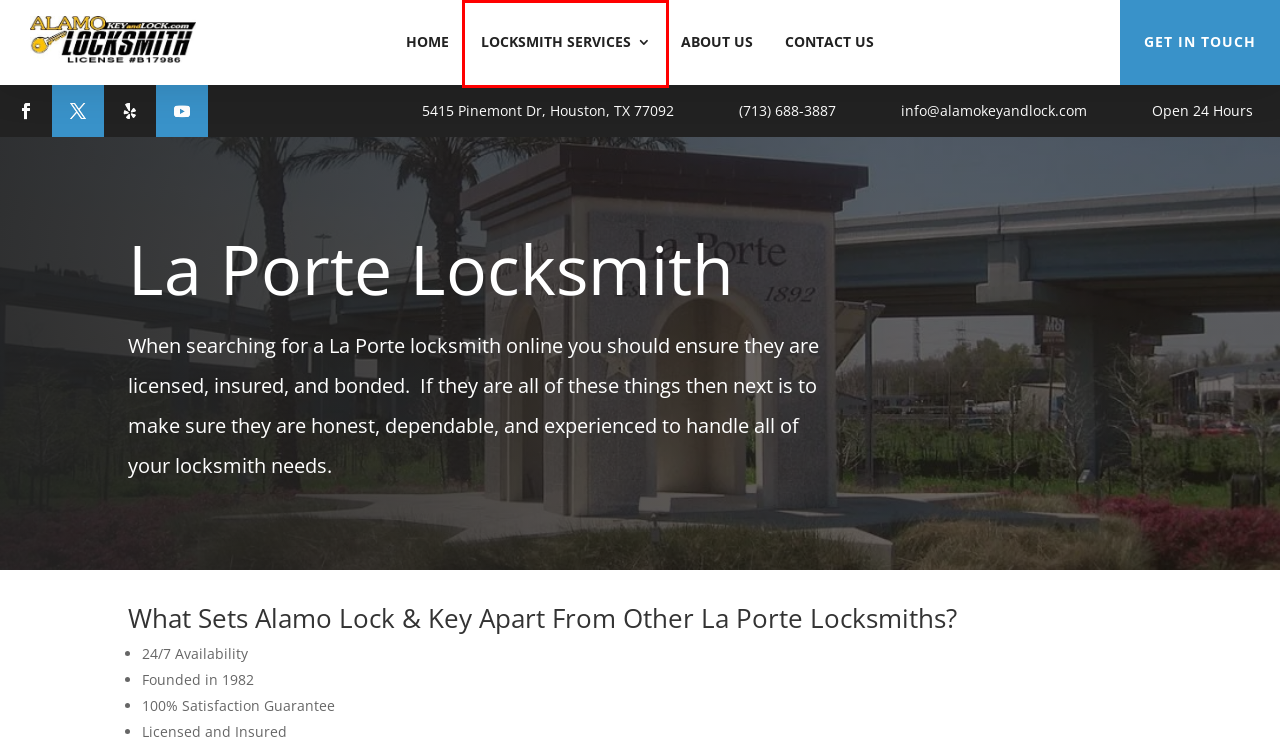You have a screenshot of a webpage with an element surrounded by a red bounding box. Choose the webpage description that best describes the new page after clicking the element inside the red bounding box. Here are the candidates:
A. Contact Us - Alamo Key And Lock
B. Our Seabrook Locksmith Techs Are Great - Alamo Key And Lock
C. Alamo Key And Lock - About Us
D. Professional Tomball Locksmith Services - Alamo Key And Lock
E. All Types Of Locksmith Services - Alamo Key And Lock
F. Home - Alamo Key And Lock
G. Aldine Locksmith - Commercial, Automotive, & Residential Lock & Keys
H. Texas City Locksmith - Rekeys, Lockouts, & More - Alamo Key And Lock

E